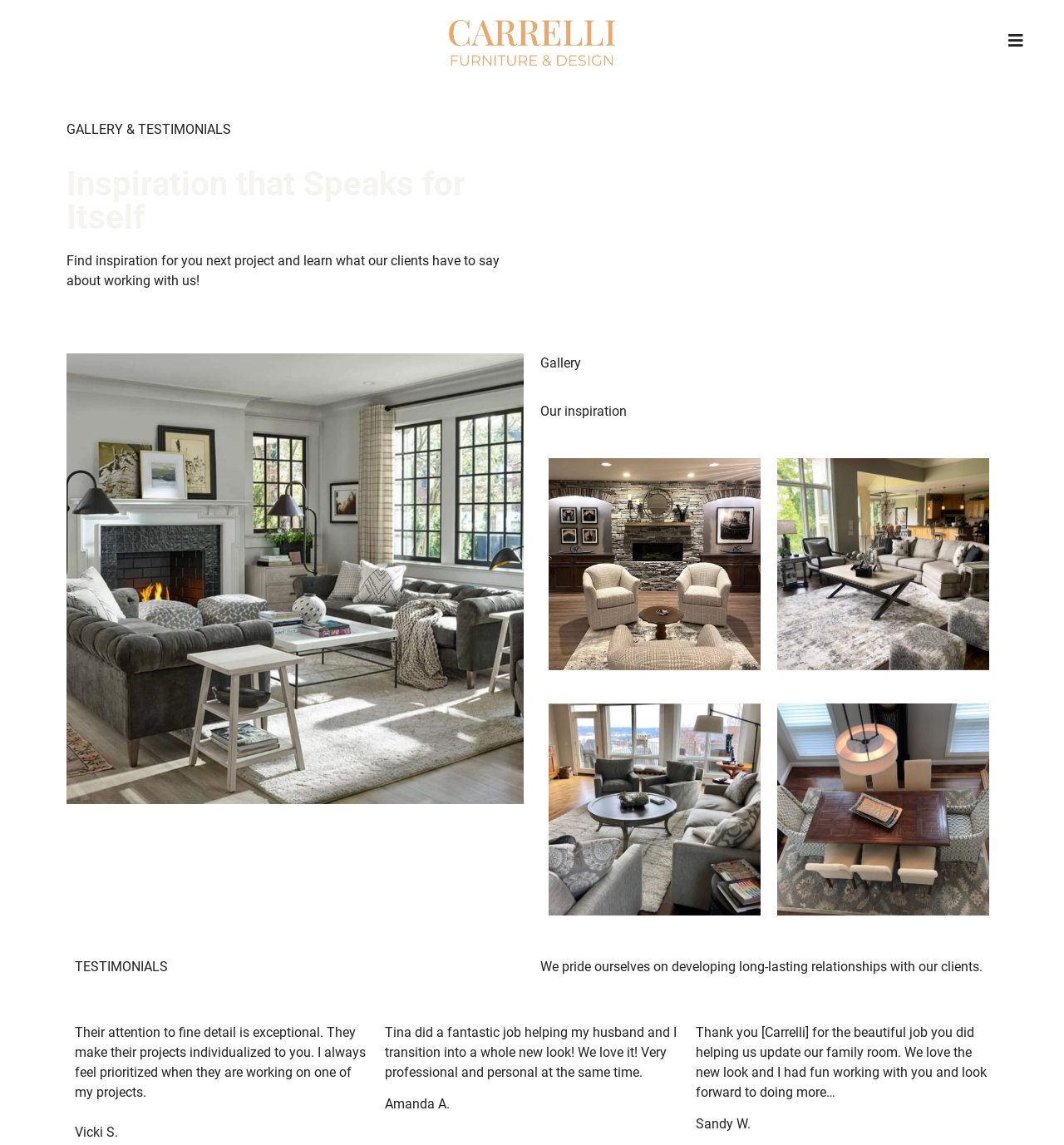What is the main category of the gallery?
Refer to the image and provide a one-word or short phrase answer.

Photos